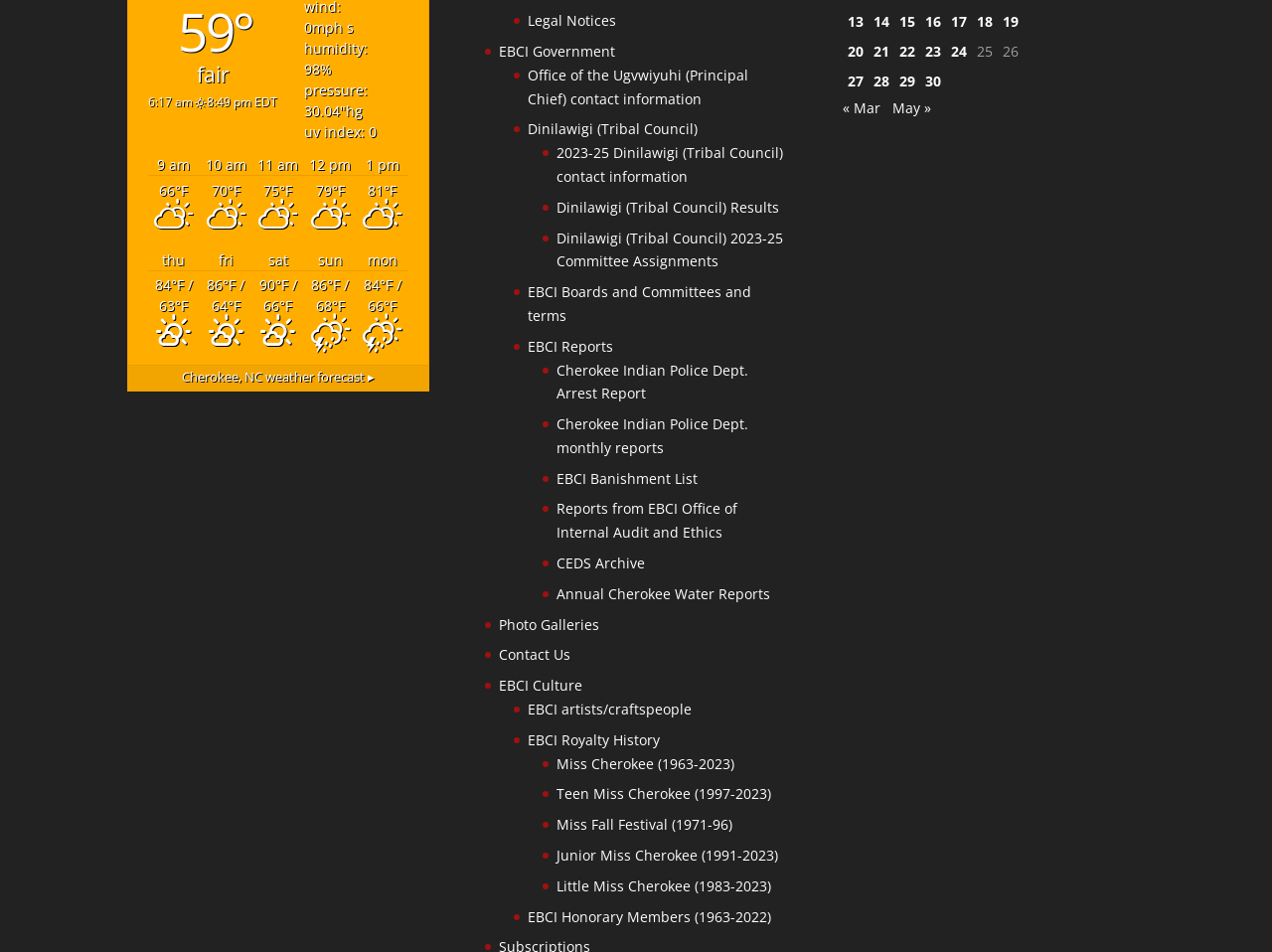What is the current temperature?
Using the image as a reference, deliver a detailed and thorough answer to the question.

The current temperature is 66°F as indicated by the StaticText element with the text '66' and '°F' inside the LayoutTable element with the generic element 'Partly Cloudy'.